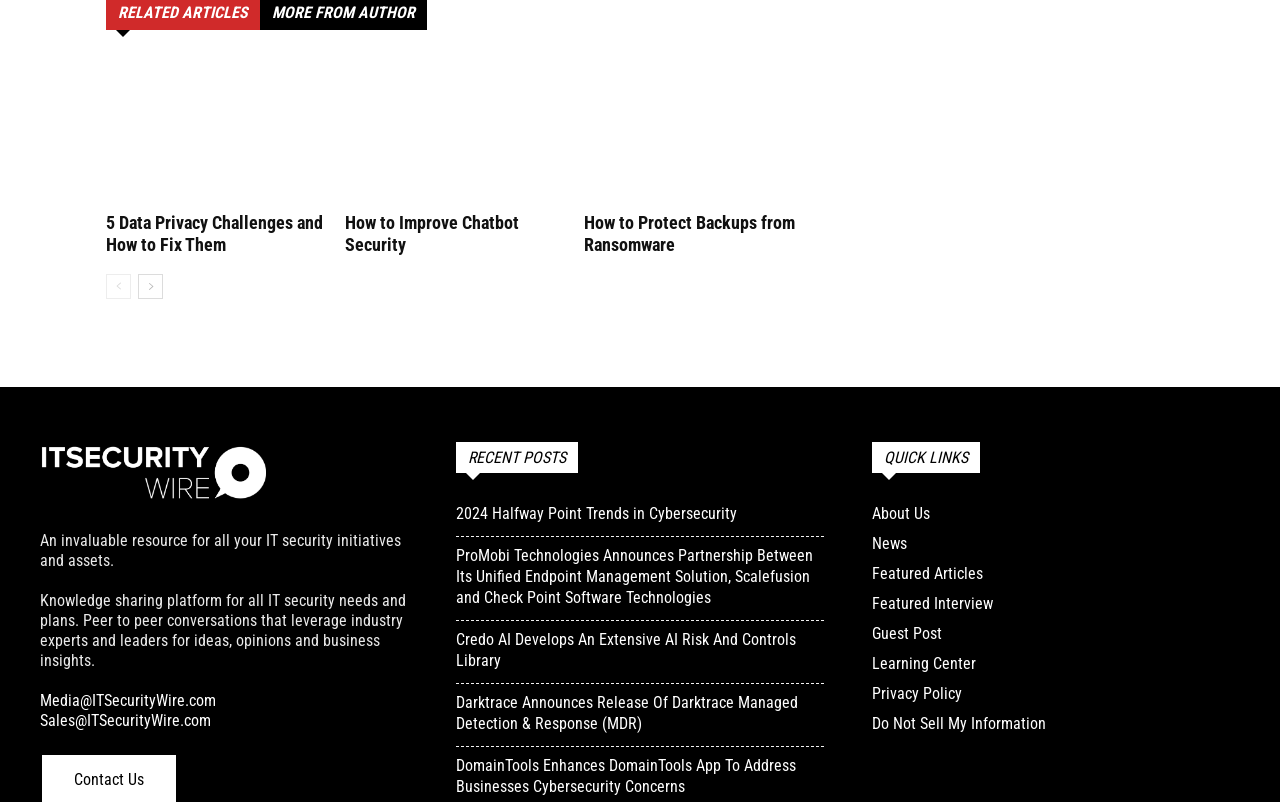What is the category of the link 'About Us'?
Answer with a single word or phrase, using the screenshot for reference.

Quick Links